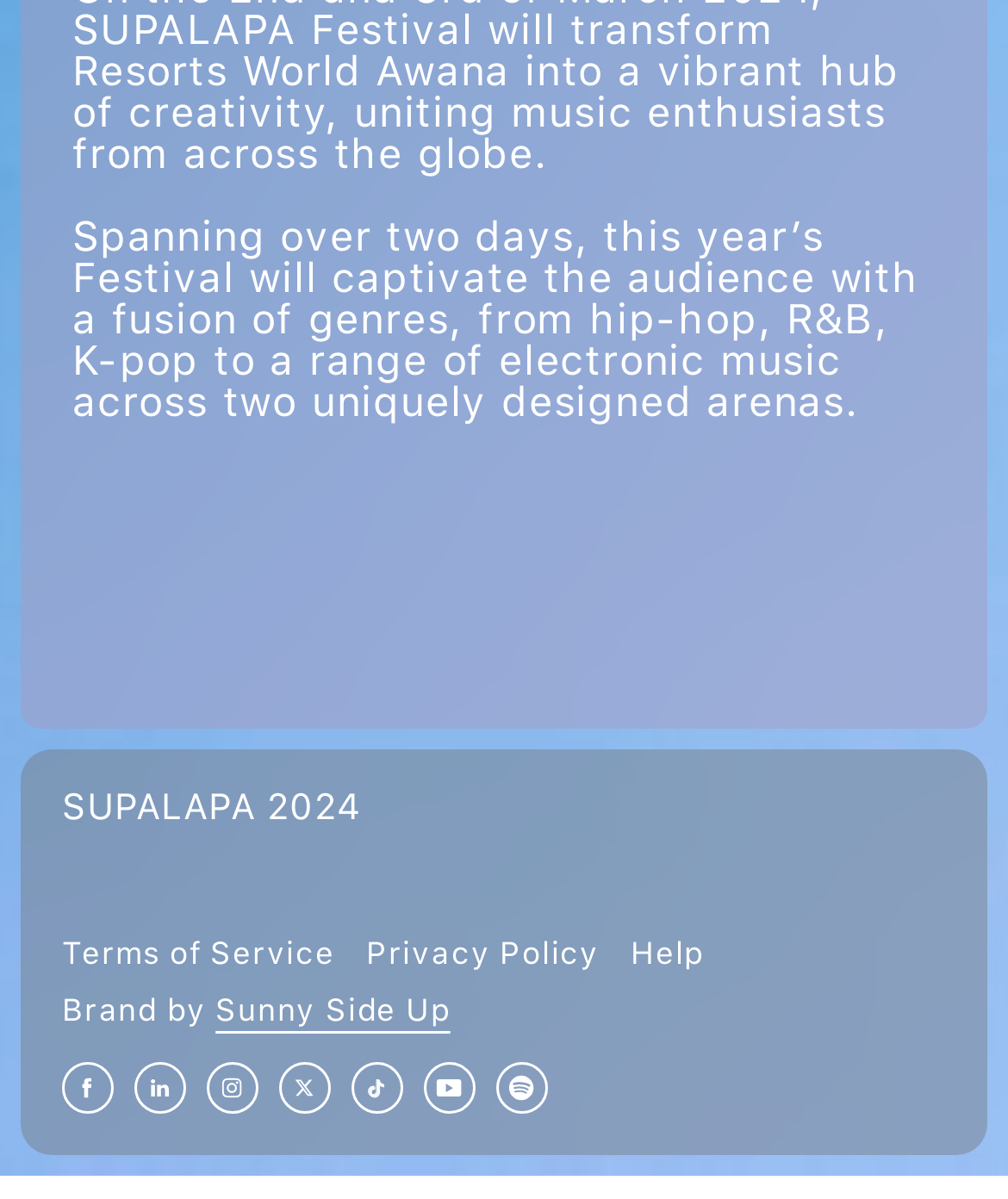What is the purpose of the 'Terms of Service' link?
Based on the visual, give a brief answer using one word or a short phrase.

To view terms